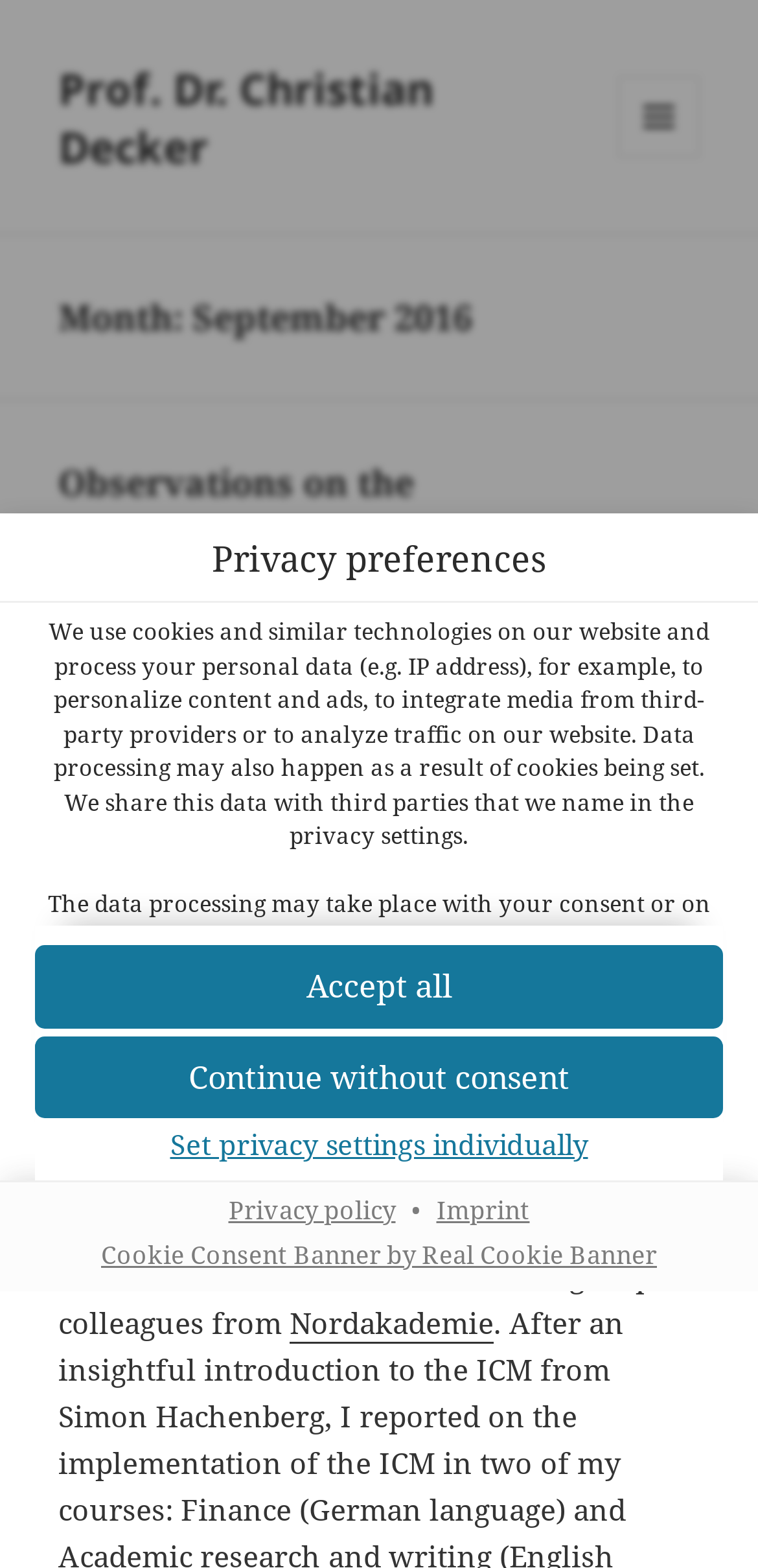What is the purpose of the website?
Answer the question with just one word or phrase using the image.

To provide information